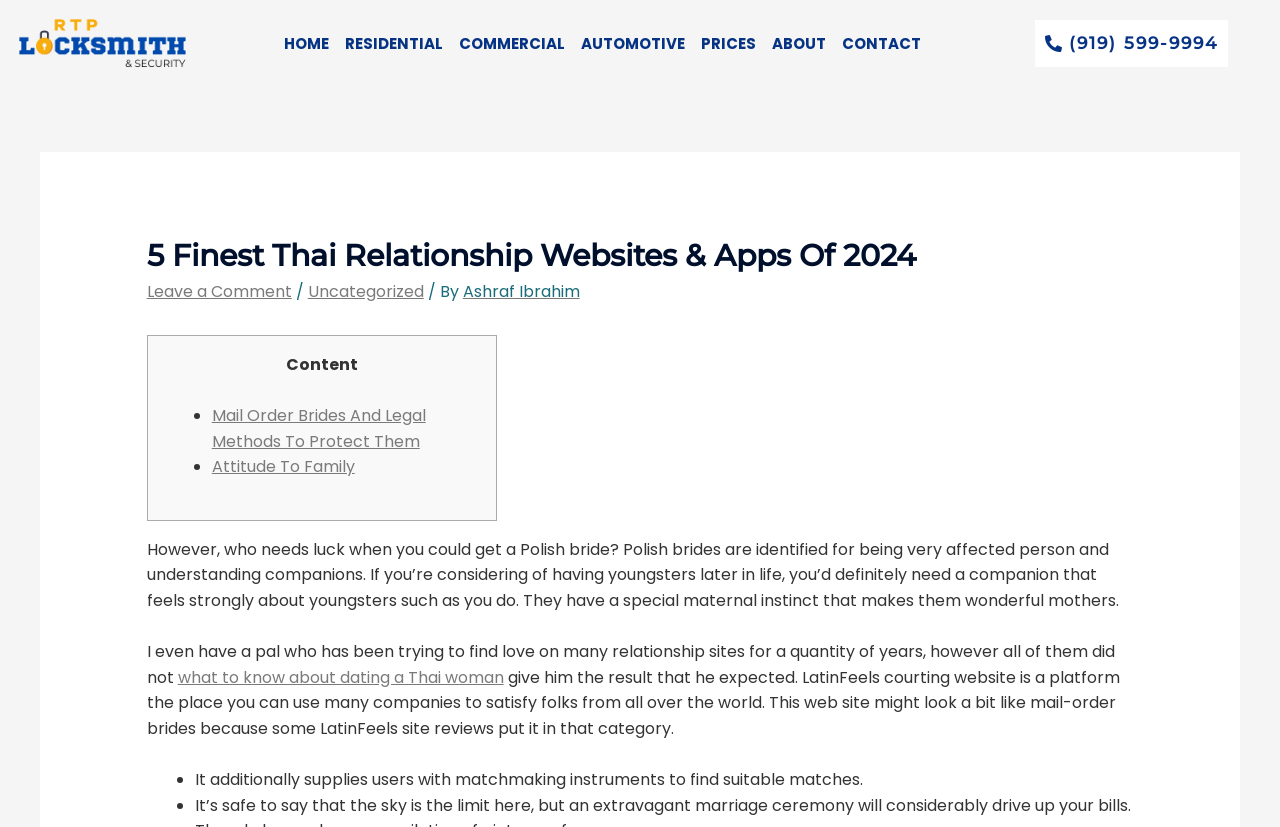Determine the bounding box coordinates of the clickable element to achieve the following action: 'Click what to know about dating a Thai woman'. Provide the coordinates as four float values between 0 and 1, formatted as [left, top, right, bottom].

[0.139, 0.805, 0.394, 0.833]